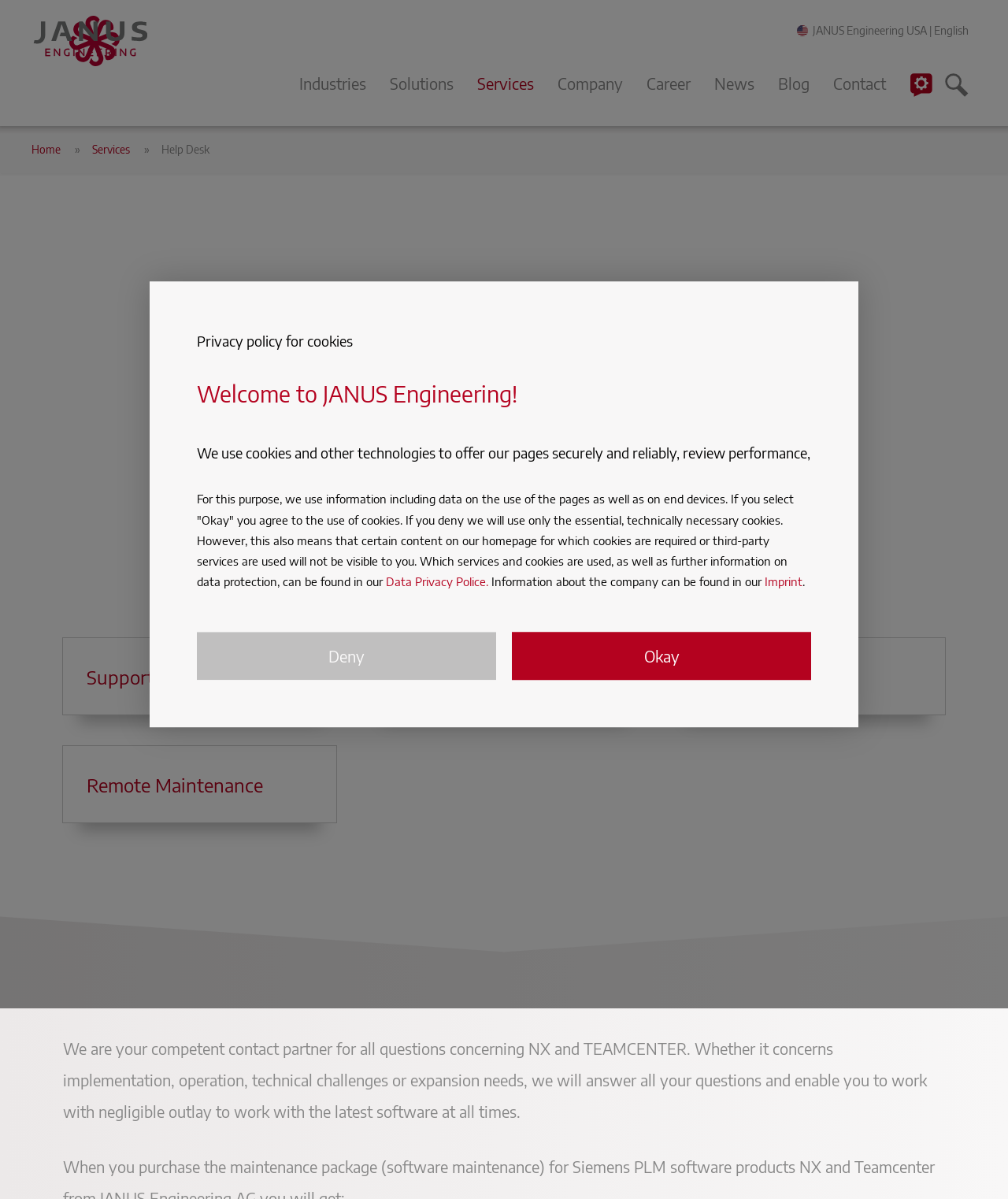Identify the bounding box coordinates for the region to click in order to carry out this instruction: "Go to the Services page". Provide the coordinates using four float numbers between 0 and 1, formatted as [left, top, right, bottom].

[0.462, 0.051, 0.541, 0.105]